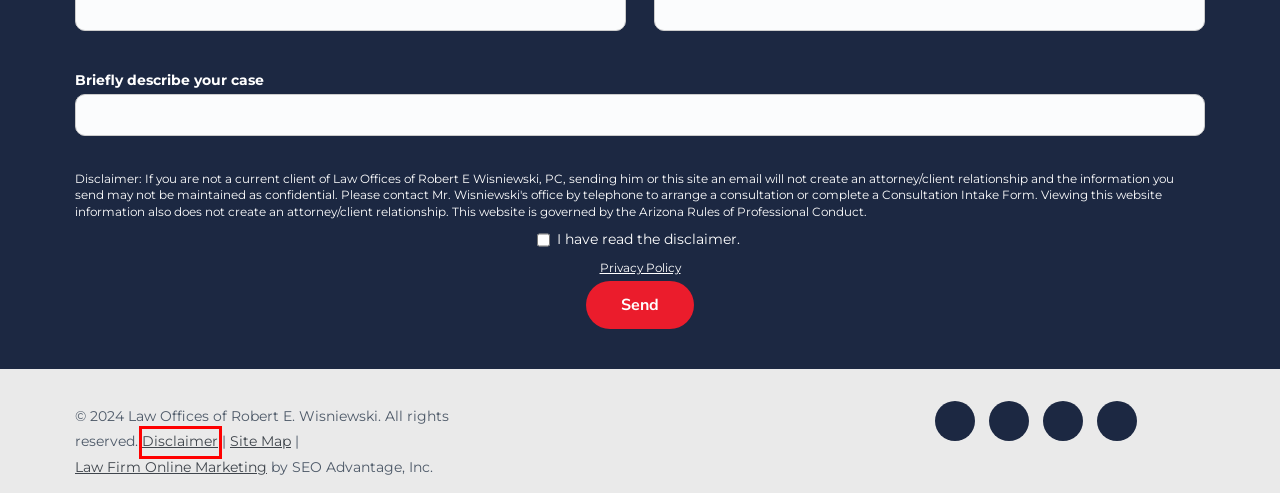Inspect the provided webpage screenshot, concentrating on the element within the red bounding box. Select the description that best represents the new webpage after you click the highlighted element. Here are the candidates:
A. Workers' Compensation & Disability Benefits for Injured Arizona Workers
B. Scaffolding and Ladder Injuries at Arizona Workplaces
C. Warehouse Injuries & Your Right to Arizona Workers’ Comp Benefits
D. Disclaimer | Robert E. Wisniewski | Phoenix, AZ
E. Privacy Policy | Robert E. Wisniewski | Phoenix, AZ
F. Site Map | Robert E. Wisniewski | Phoenix, AZ
G. Contact | Robert E. Wisniewski | Phoenix, AZ
H. PHOENIX Work Injury Lawyer: AZ Workers' Comp Certified Specialist

D